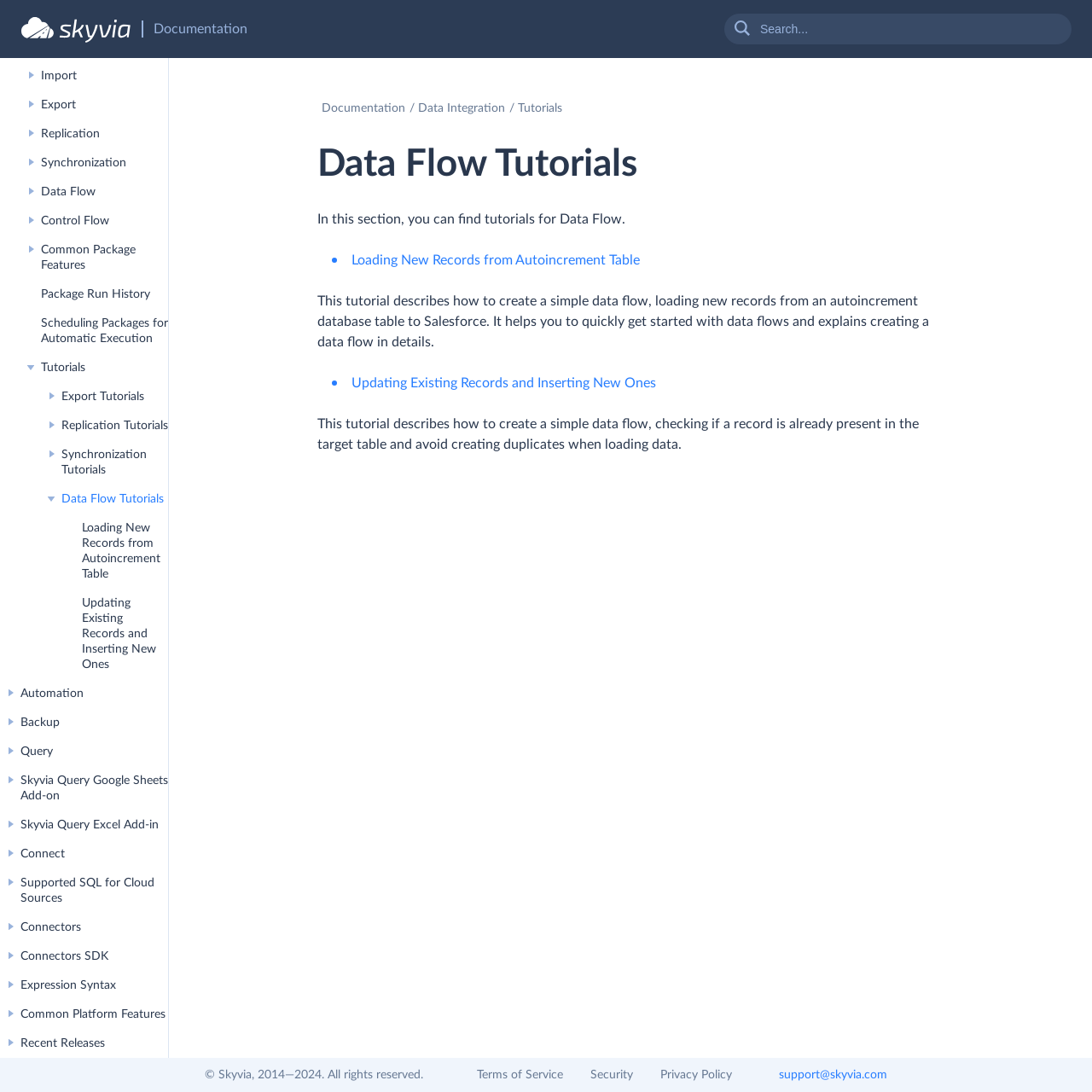What is the purpose of the Data Flow Tutorials section?
Using the image, provide a concise answer in one word or a short phrase.

Find tutorials for Data Flow